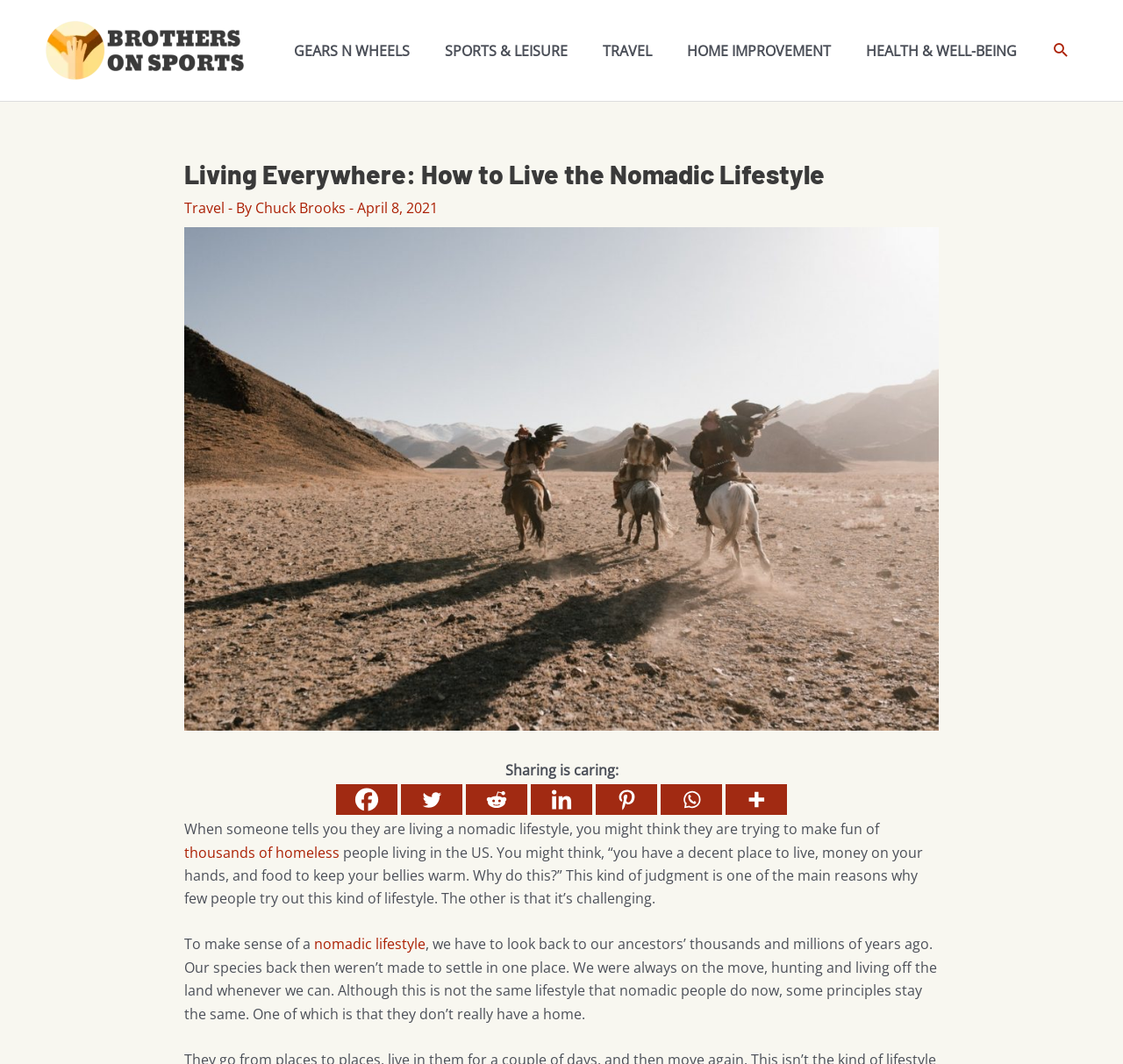What is the purpose of the social media links at the bottom of the page?
Look at the screenshot and provide an in-depth answer.

The purpose of the social media links at the bottom of the page can be determined by reading the static text 'Sharing is caring:' which is located above the links, indicating that the purpose is to allow users to share the article on various social media platforms.